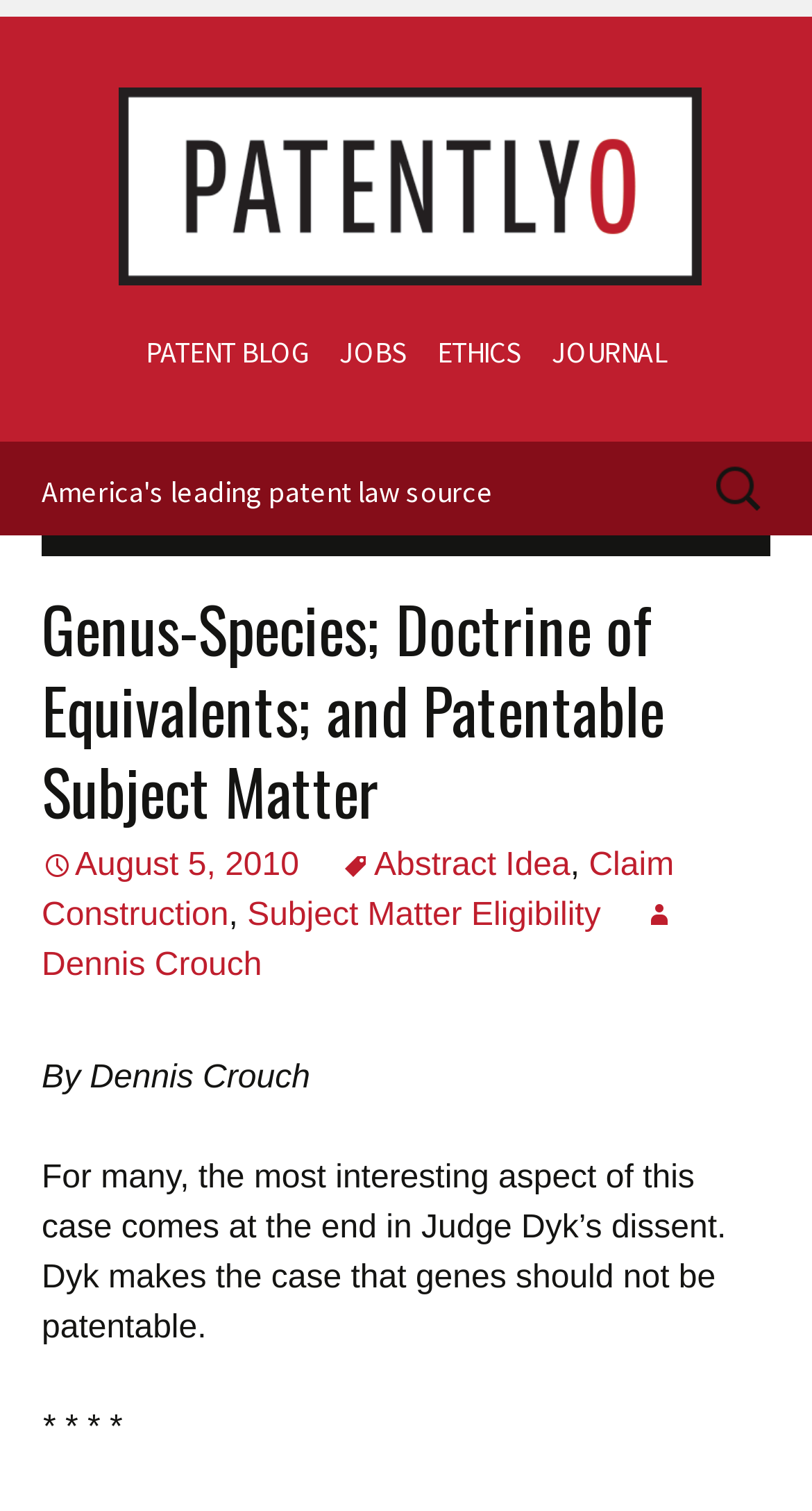What is the name of the judge mentioned in the article?
Examine the image closely and answer the question with as much detail as possible.

I determined the answer by reading the text of the article, which mentions Judge Dyk's dissent. This suggests that Judge Dyk is a judge who is relevant to the topic of the article.